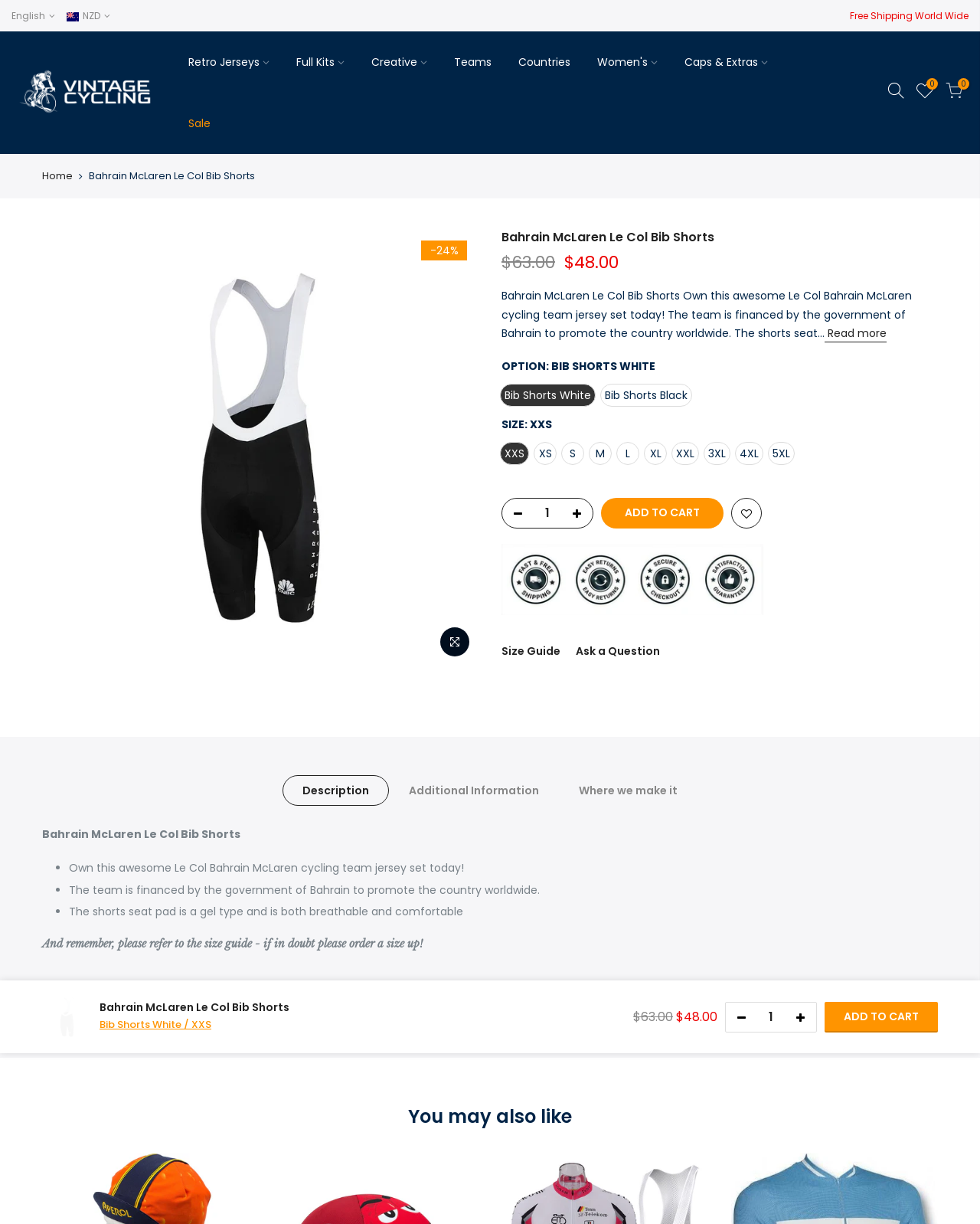What is the original price of the bib shorts?
Use the information from the screenshot to give a comprehensive response to the question.

The original price of the bib shorts can be found in the deletion element '' where it says '$63.00'. This is also indicated by the strike-through text.